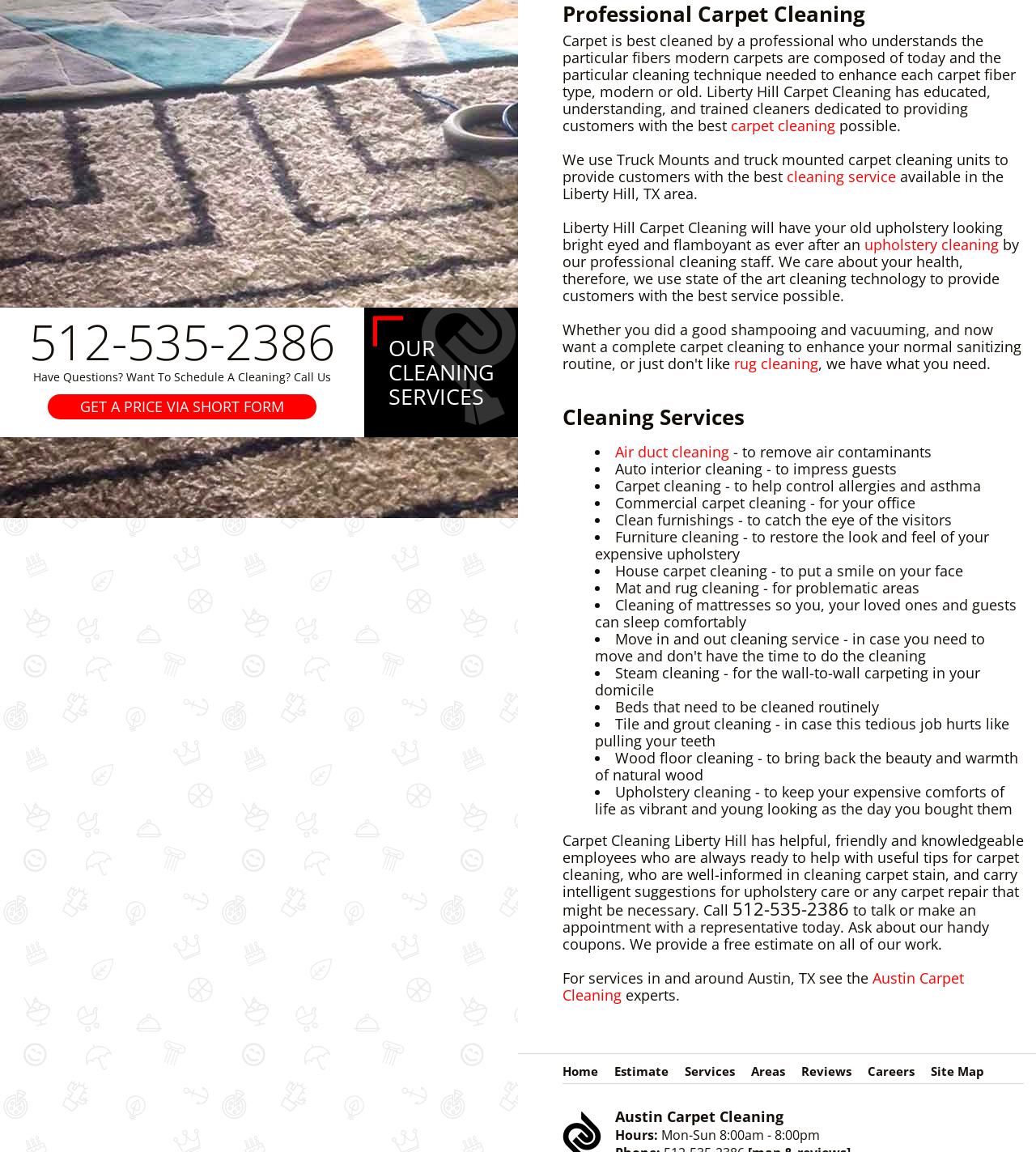Find and provide the bounding box coordinates for the UI element described here: "Air duct cleaning". The coordinates should be given as four float numbers between 0 and 1: [left, top, right, bottom].

[0.594, 0.384, 0.704, 0.401]